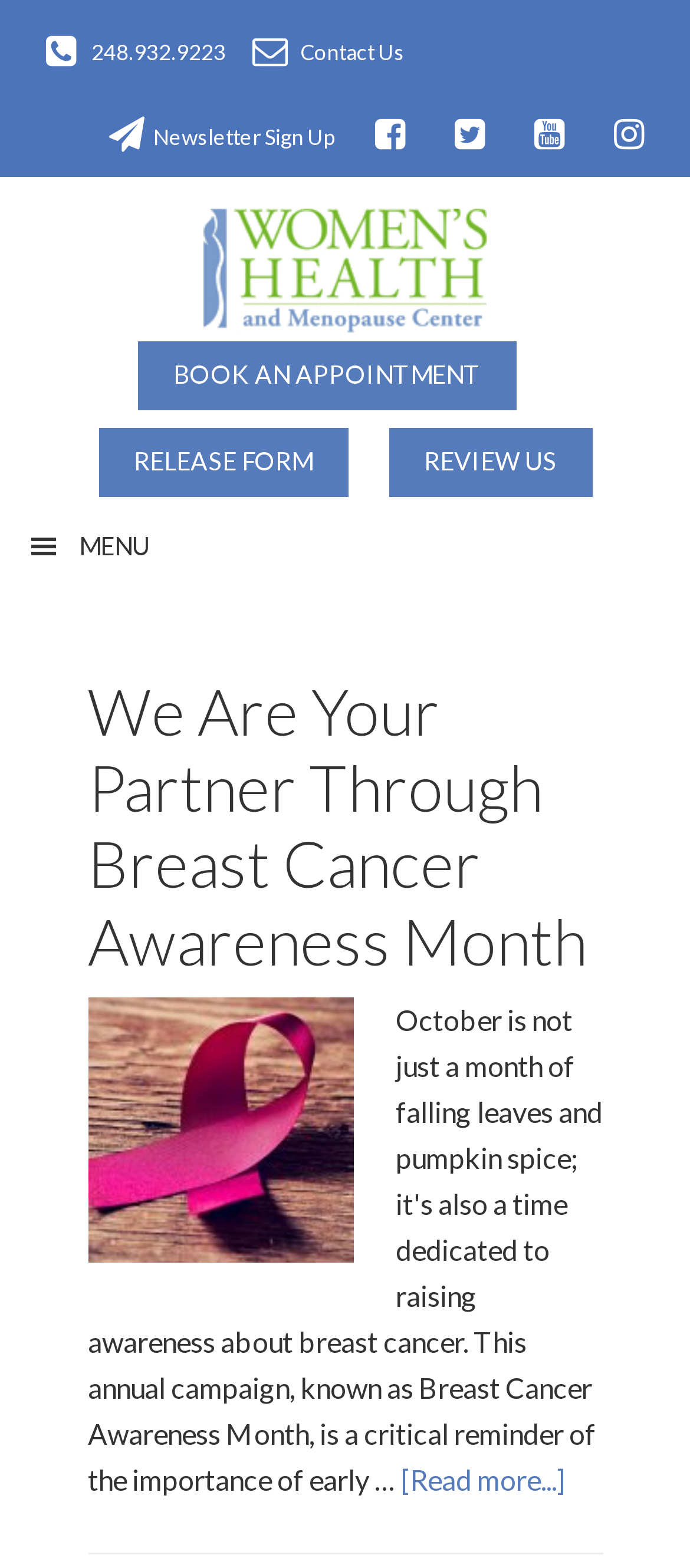By analyzing the image, answer the following question with a detailed response: How many social media links are there?

I counted the social media links by looking at the icons in the top navigation bar. There are five icons, each representing a different social media platform.